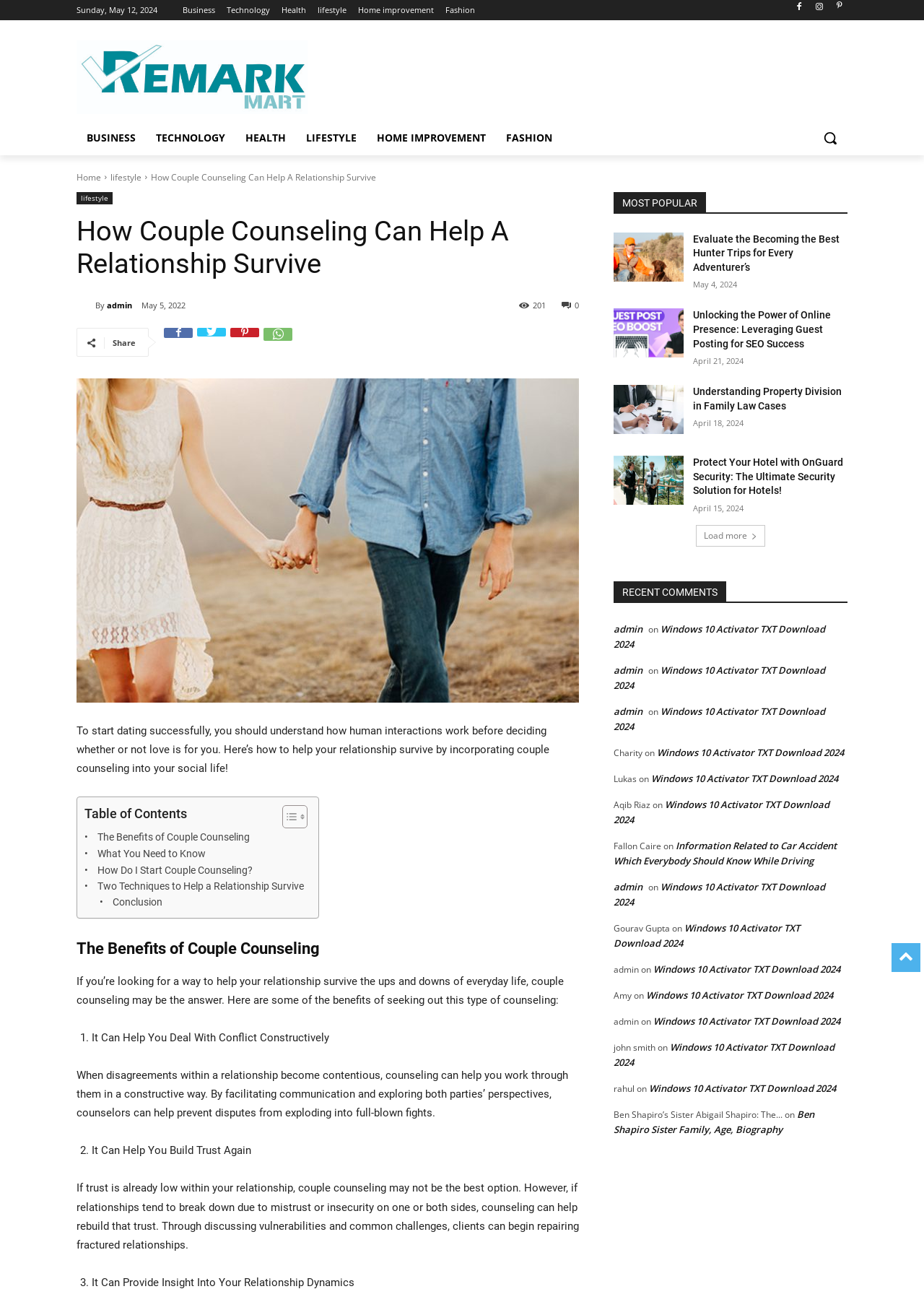Provide a short answer to the following question with just one word or phrase: What is the text of the button located at the top right corner of the webpage?

Search